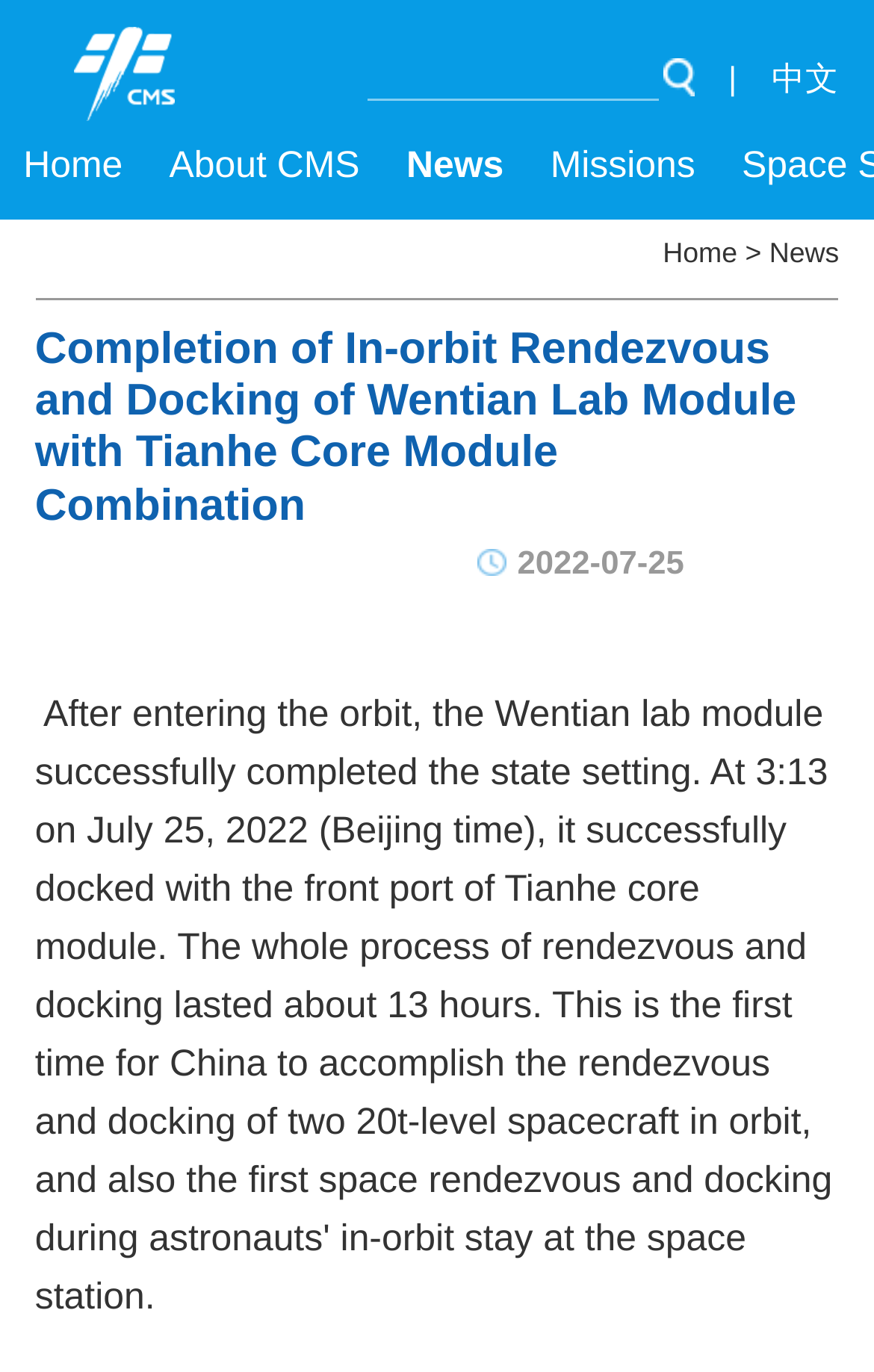Determine the bounding box coordinates of the clickable element to achieve the following action: 'switch to Chinese version'. Provide the coordinates as four float values between 0 and 1, formatted as [left, top, right, bottom].

[0.883, 0.046, 0.96, 0.072]